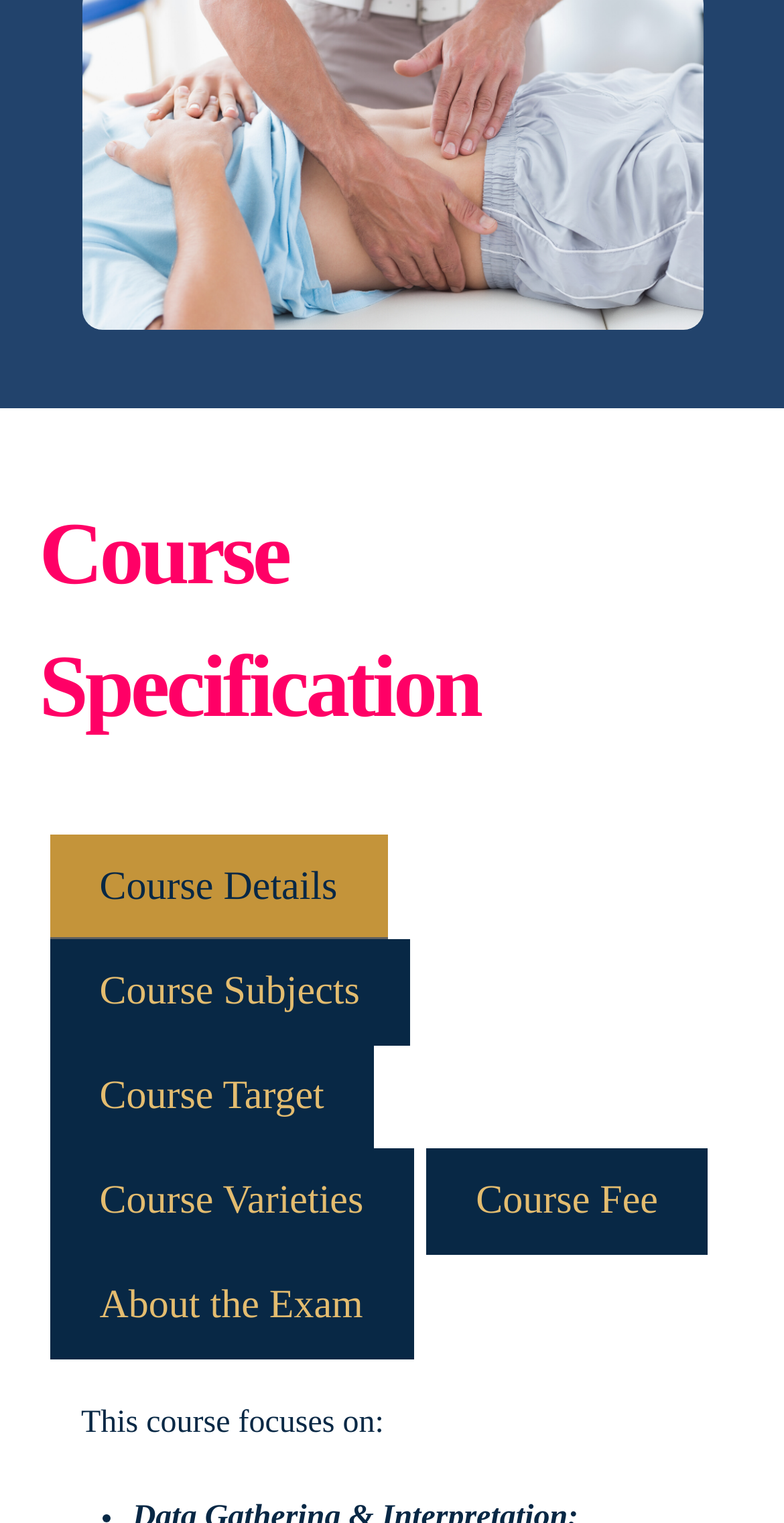How many links are available under Course Specification? Refer to the image and provide a one-word or short phrase answer.

6